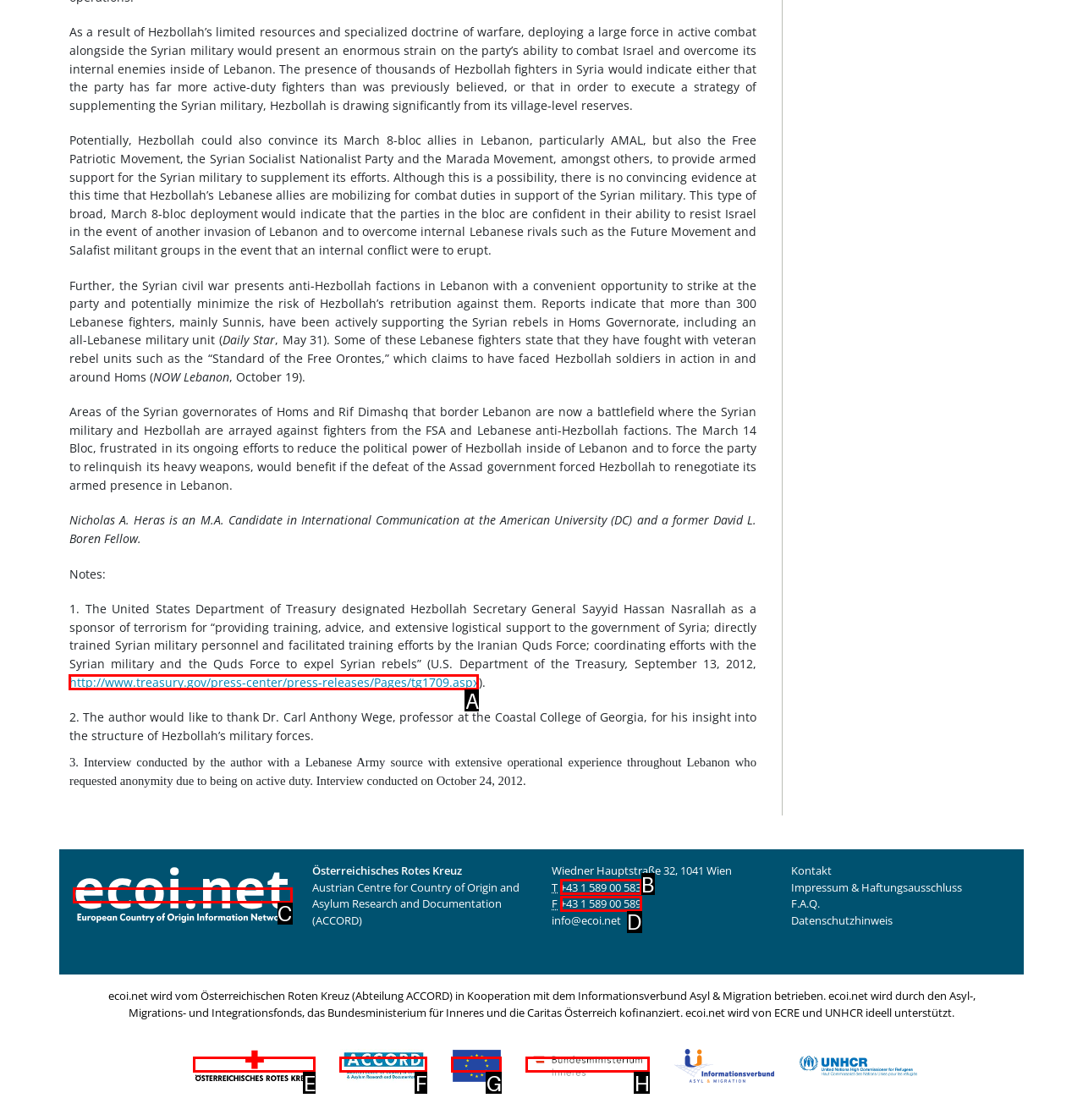Choose the UI element you need to click to carry out the task: Click the link to the treasury.gov website.
Respond with the corresponding option's letter.

A